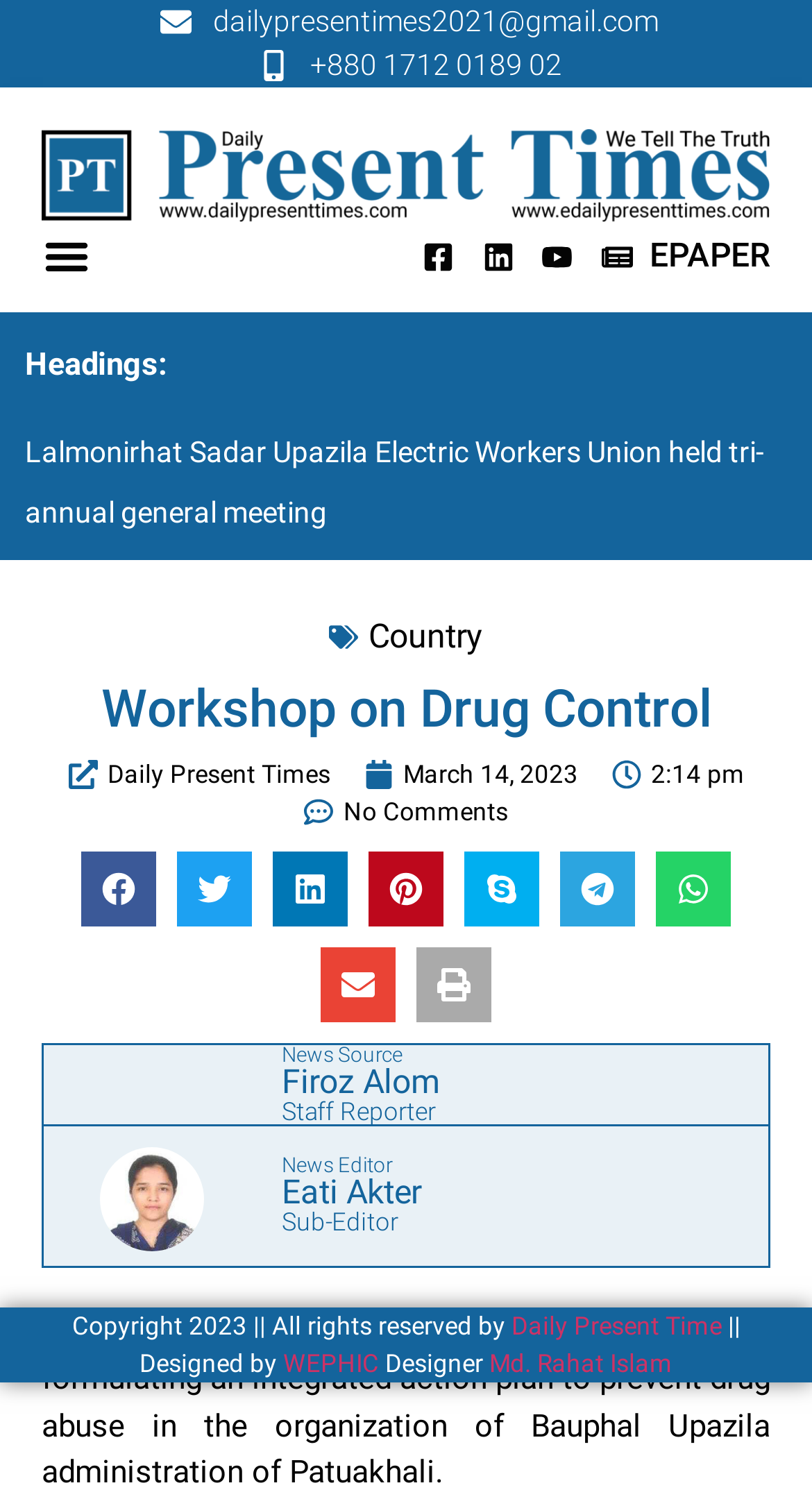Locate the bounding box coordinates of the item that should be clicked to fulfill the instruction: "Check the 'News Source'".

[0.347, 0.701, 0.946, 0.715]